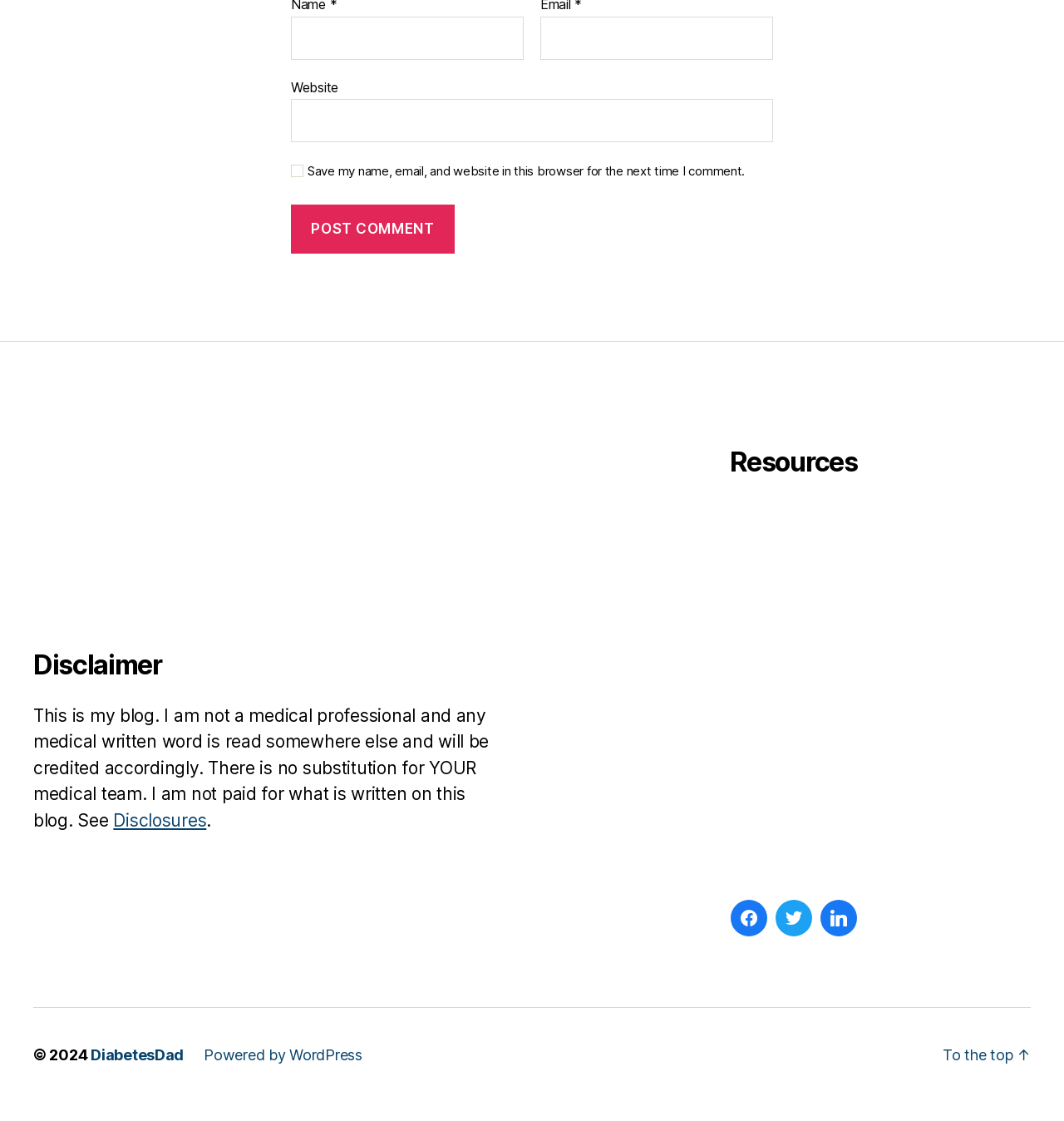What is the purpose of the checkbox?
Please give a detailed and elaborate answer to the question based on the image.

The checkbox is located next to the 'Post Comment' button and is labeled 'Save my name, email, and website in this browser for the next time I comment.' This suggests that the purpose of the checkbox is to save the commenter's information for future comments.